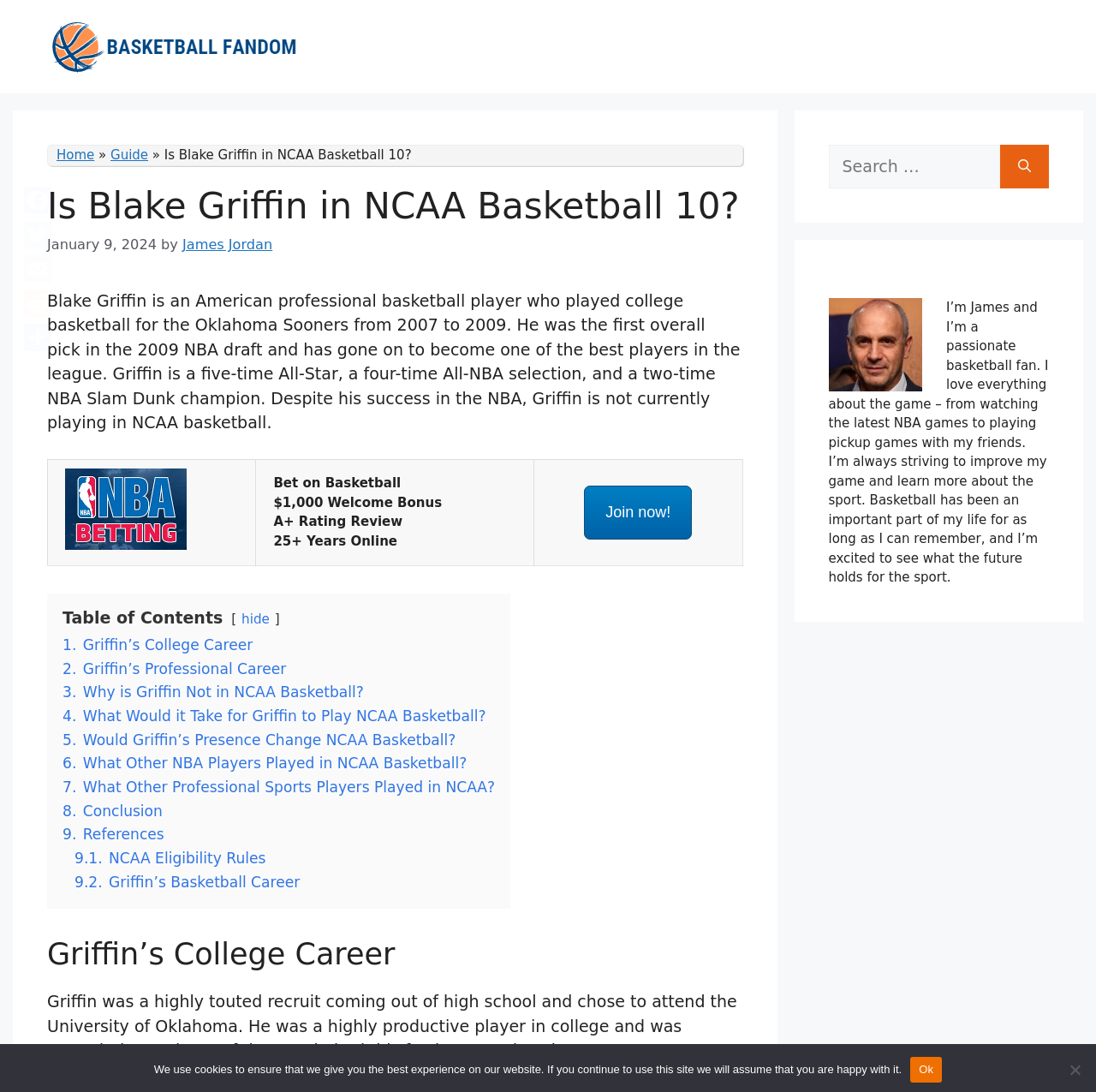What is the topic of the webpage's table of contents?
Based on the image, answer the question with as much detail as possible.

The webpage has a table of contents that lists sections such as 'Griffin's College Career', 'Griffin's Professional Career', and 'Why is Griffin Not in NCAA Basketball?', which suggests that the topic of the table of contents is Blake Griffin's career.